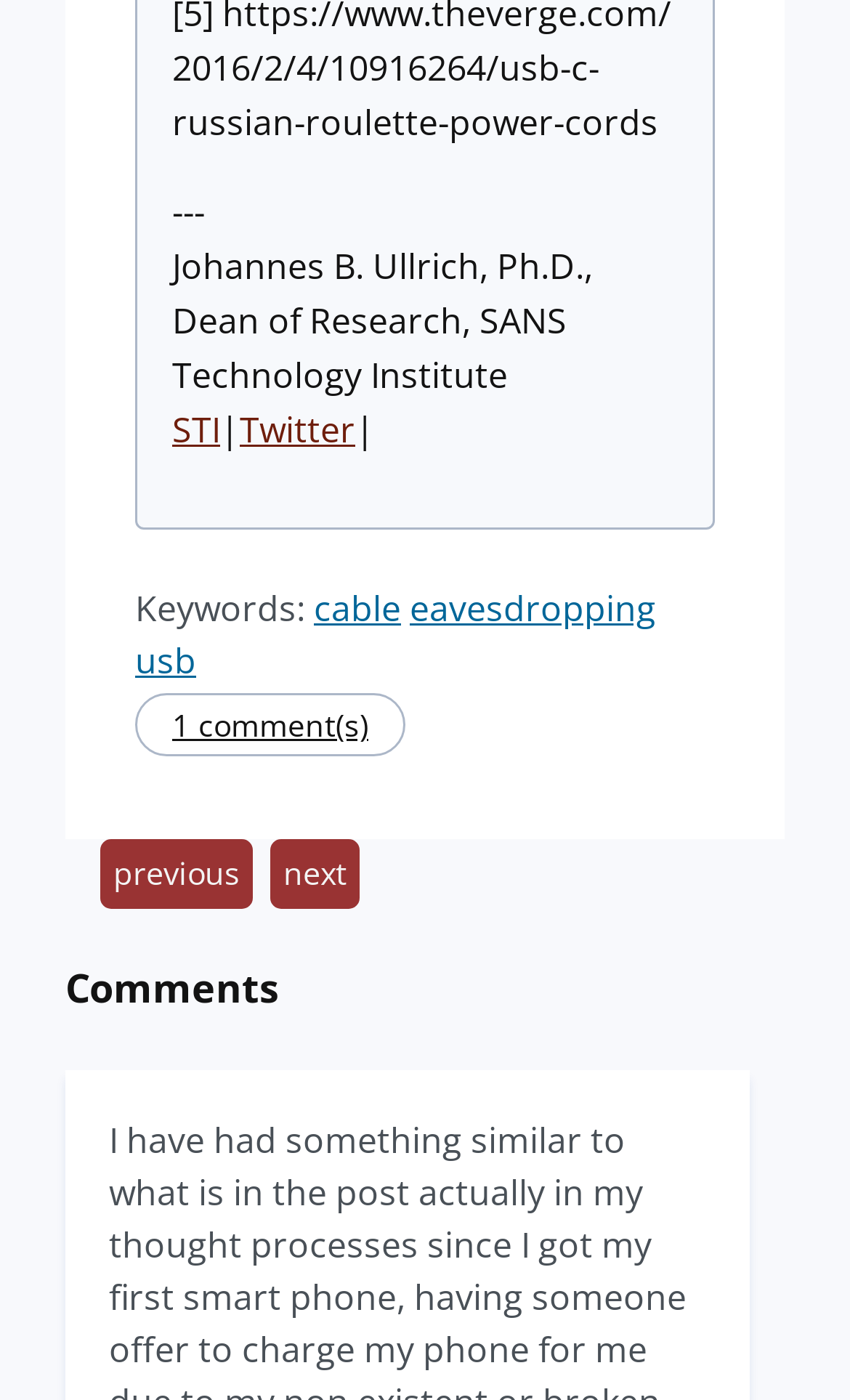Find the bounding box coordinates for the element that must be clicked to complete the instruction: "Visit the Twitter page". The coordinates should be four float numbers between 0 and 1, indicated as [left, top, right, bottom].

[0.282, 0.29, 0.418, 0.324]